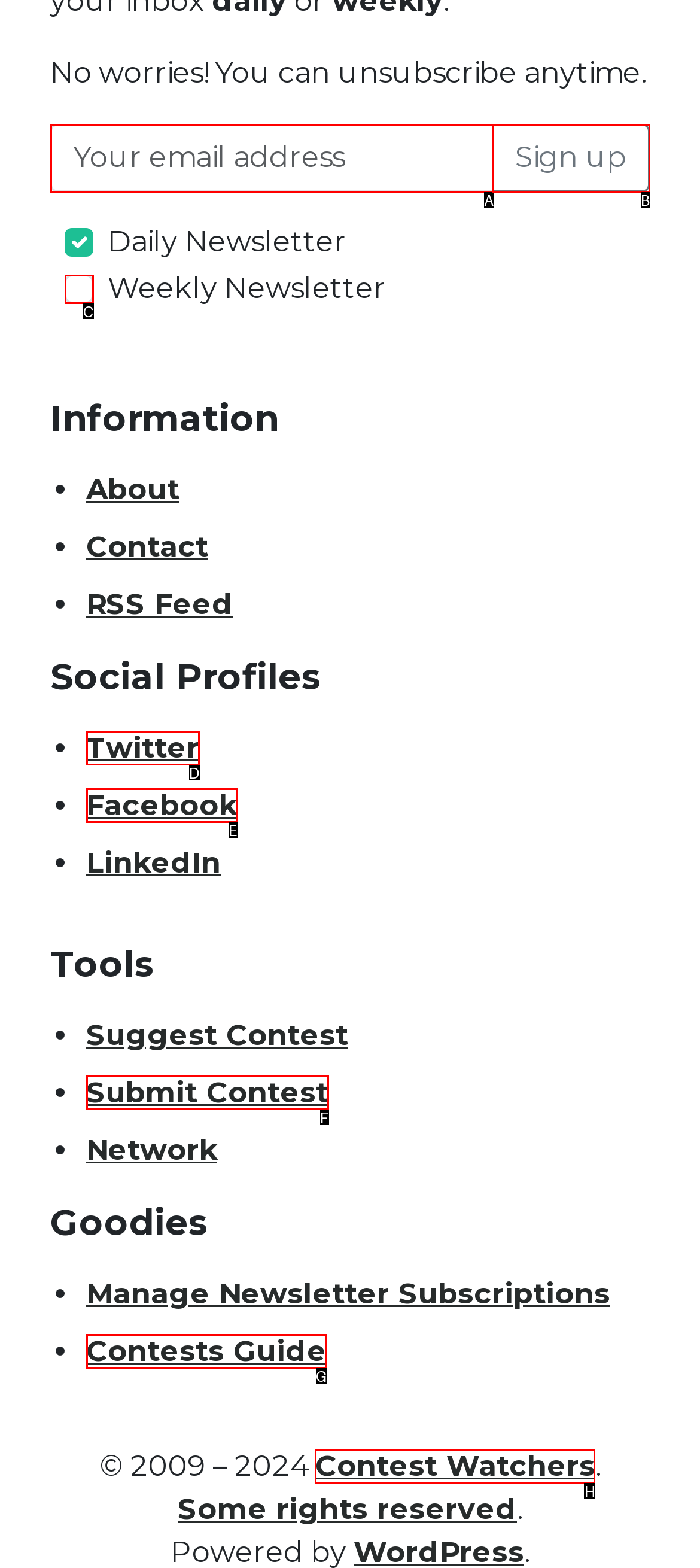Choose the option that best matches the description: Facebook
Indicate the letter of the matching option directly.

E